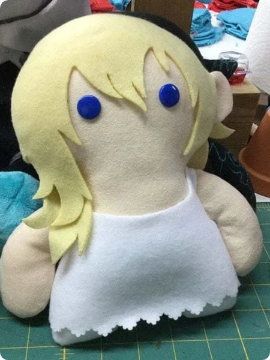Is the doll likely to be a mass-produced item?
Please use the image to deliver a detailed and complete answer.

The caption suggests that the doll may have been 'crafted by a fan or artisan', implying that it is a handmade or unique item rather than a mass-produced product.